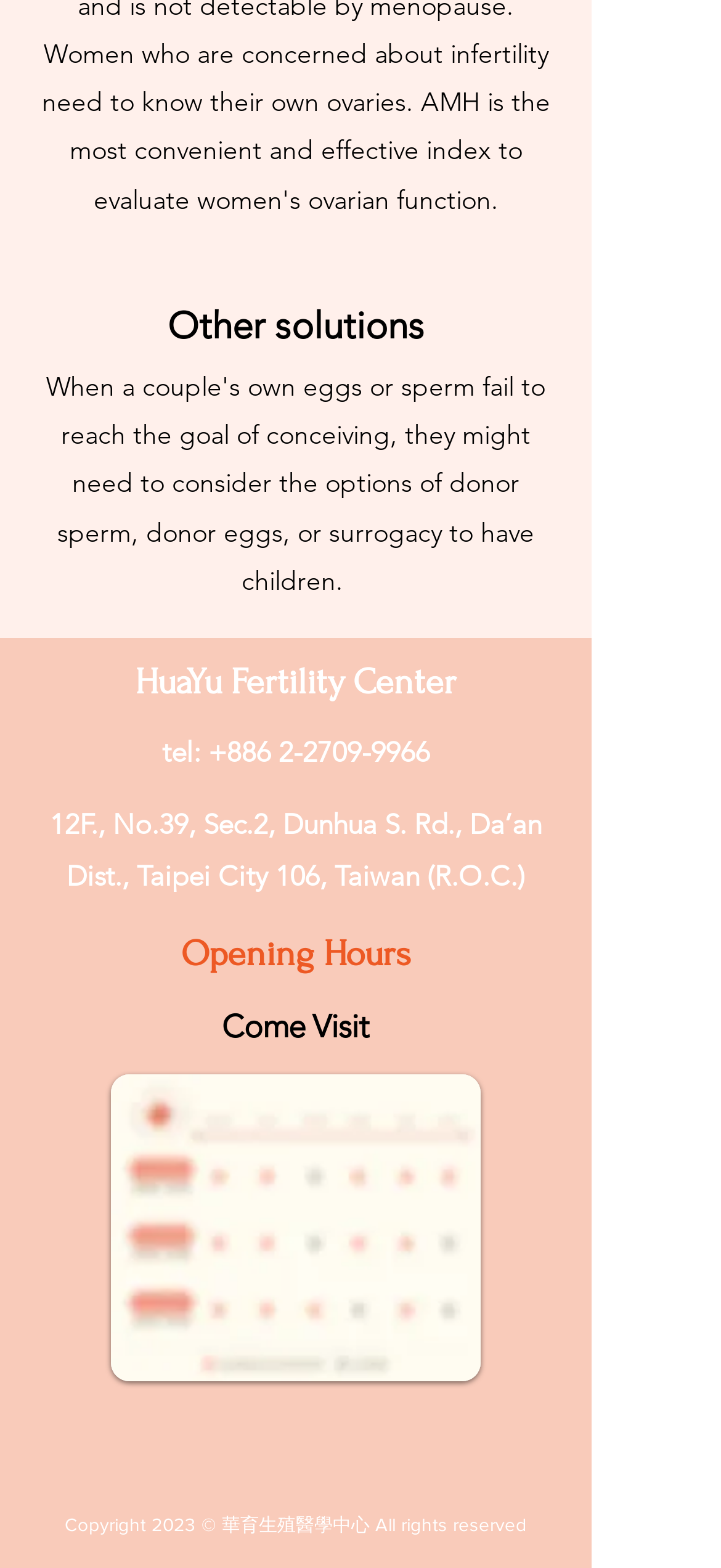Answer with a single word or phrase: 
What is the name of the fertility center?

HuaYu Fertility Center